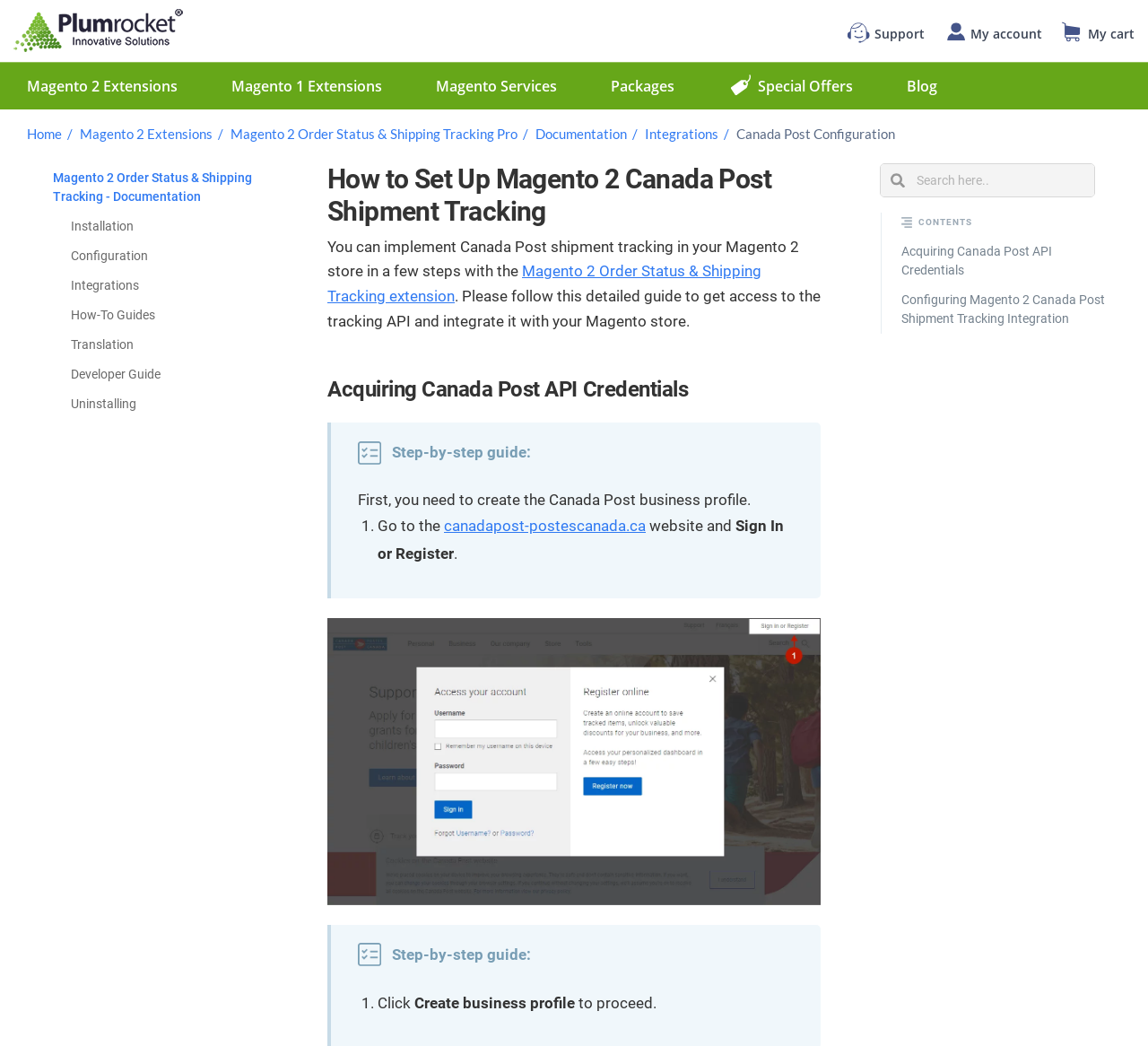Given the description "Magento 2 Extensions", provide the bounding box coordinates of the corresponding UI element.

[0.07, 0.118, 0.185, 0.139]